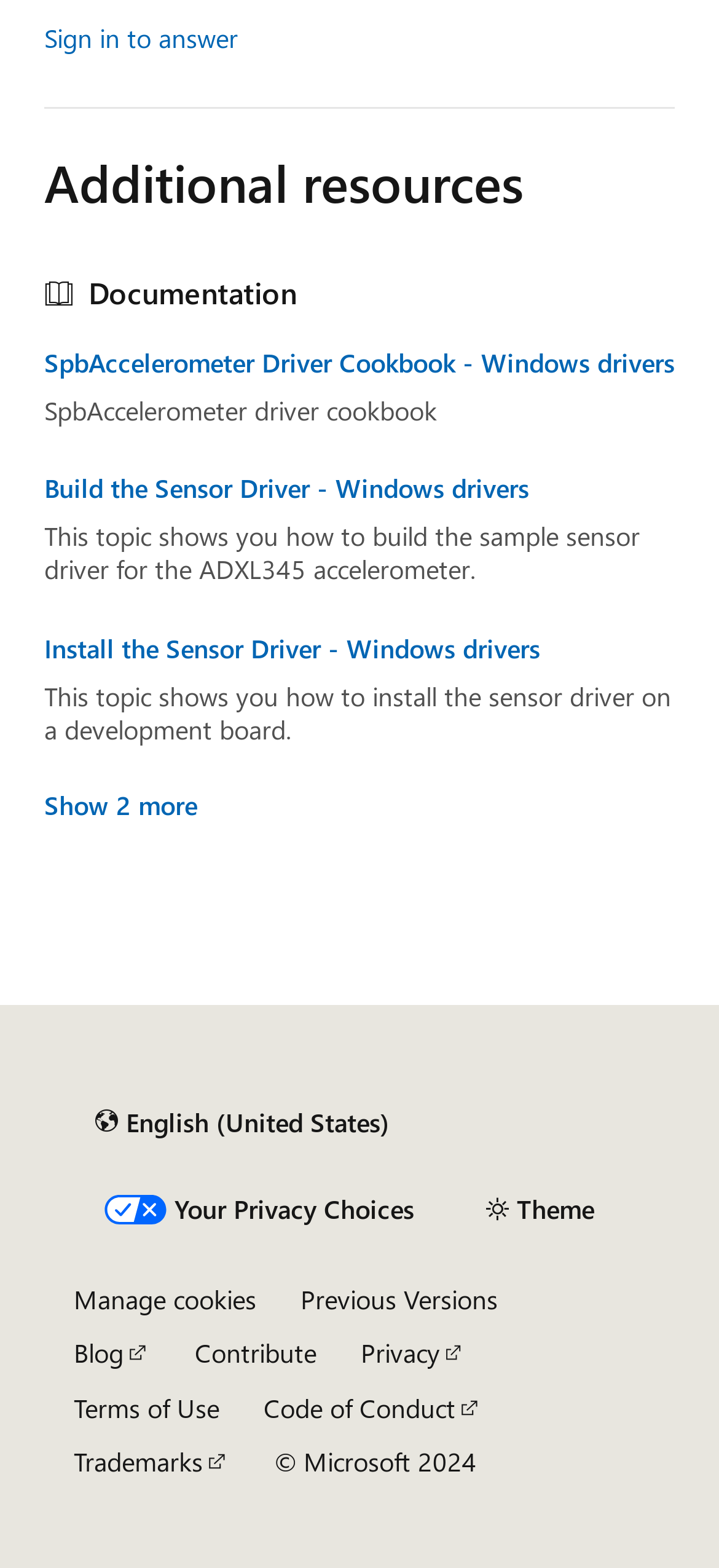Pinpoint the bounding box coordinates of the element you need to click to execute the following instruction: "Sign in to answer". The bounding box should be represented by four float numbers between 0 and 1, in the format [left, top, right, bottom].

[0.062, 0.009, 0.331, 0.039]